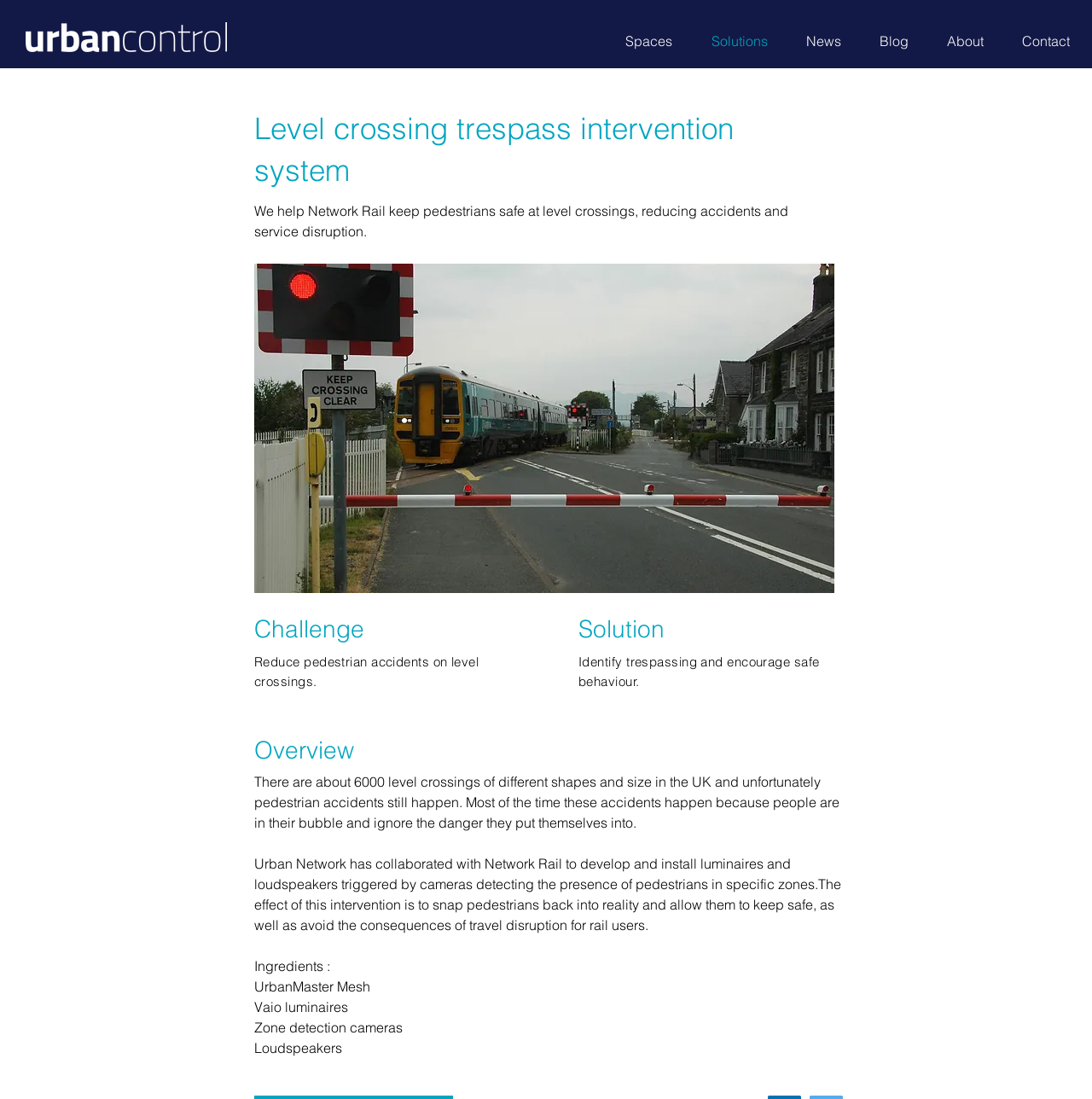What is the problem that the level crossing trespass intervention system aims to solve?
Look at the image and answer the question using a single word or phrase.

Pedestrian accidents on level crossings